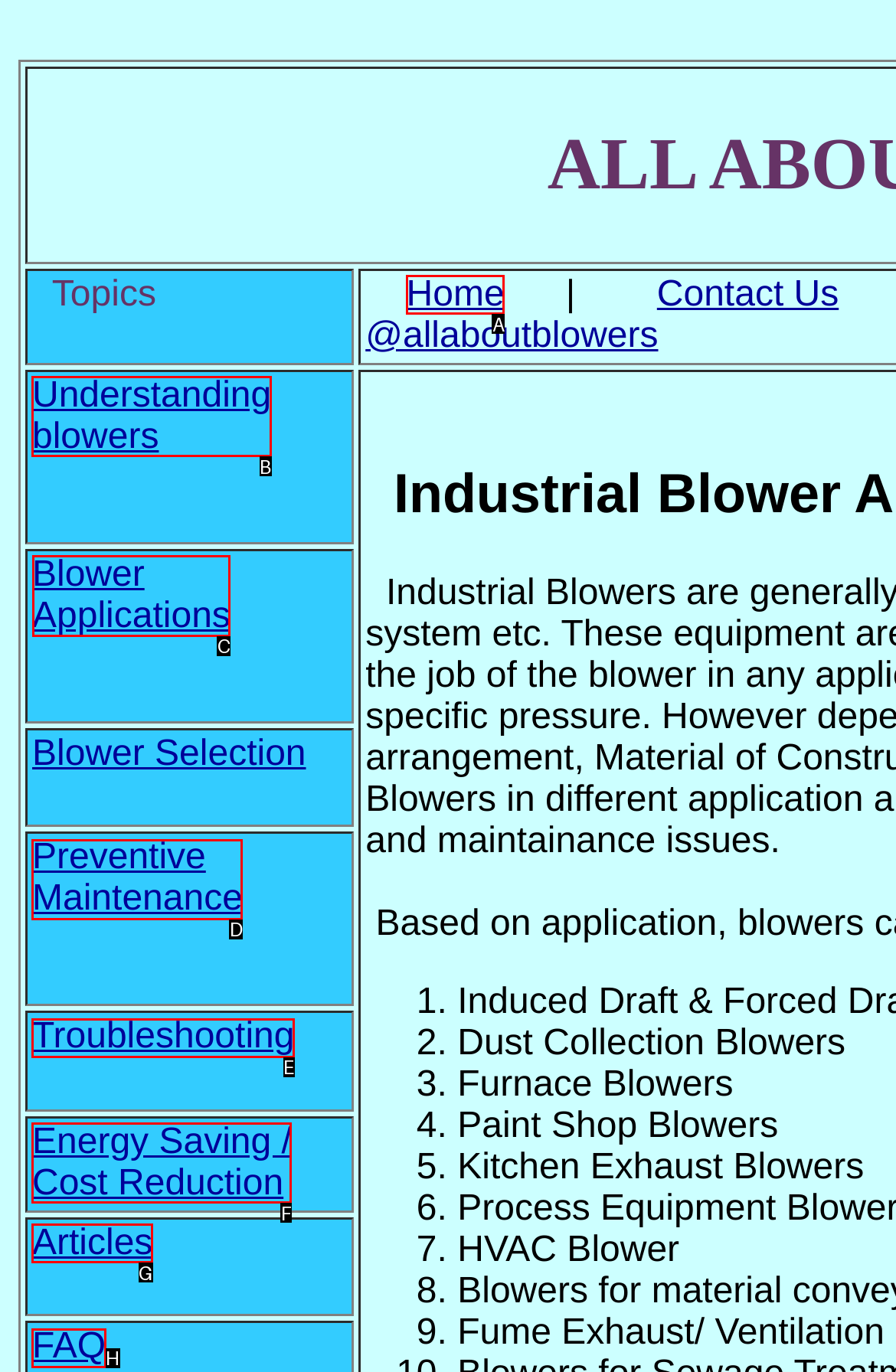Indicate which UI element needs to be clicked to fulfill the task: Read about Blower Applications
Answer with the letter of the chosen option from the available choices directly.

C